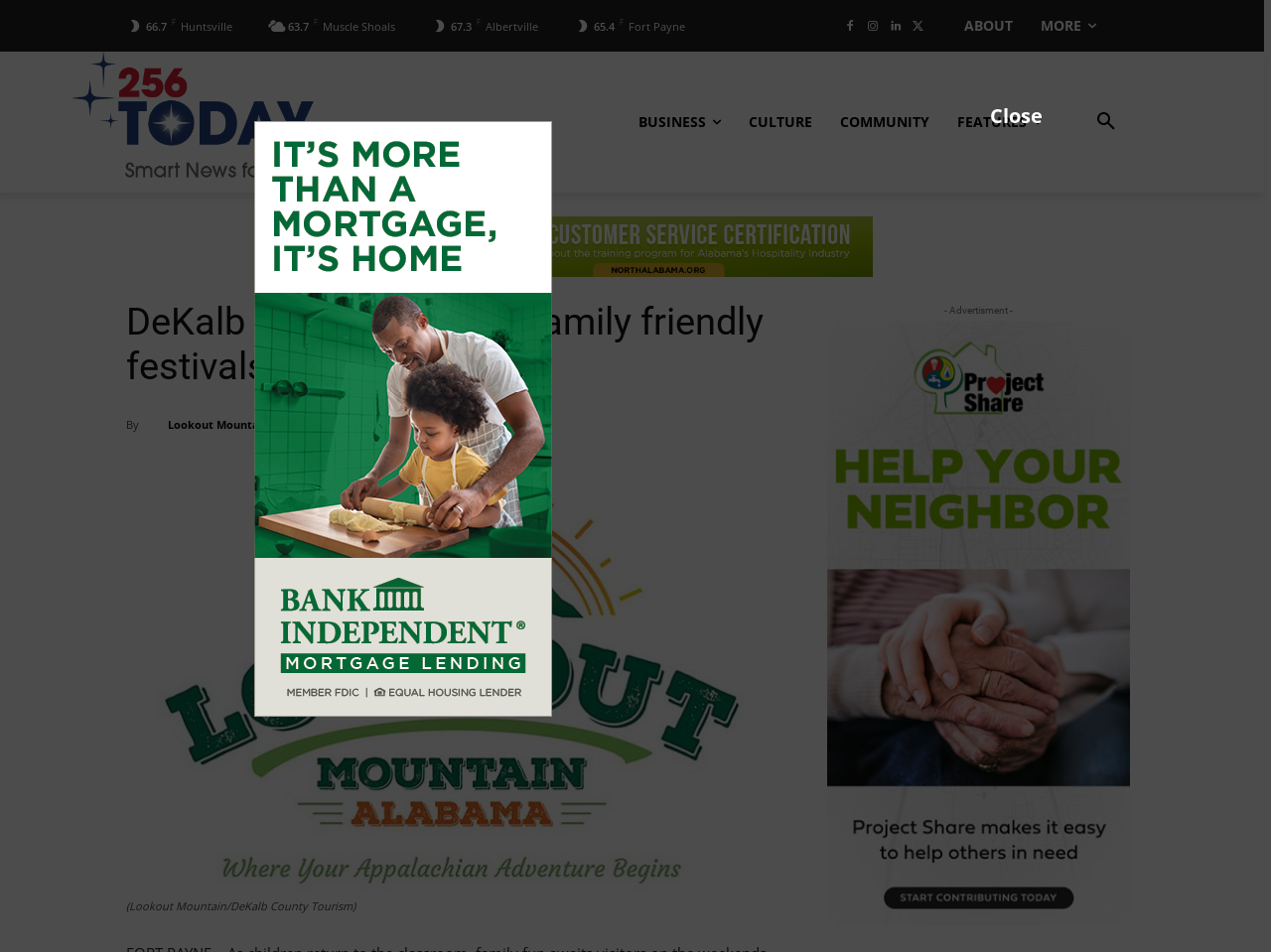What is the date of the article?
Look at the image and respond with a one-word or short phrase answer.

August 12, 2023